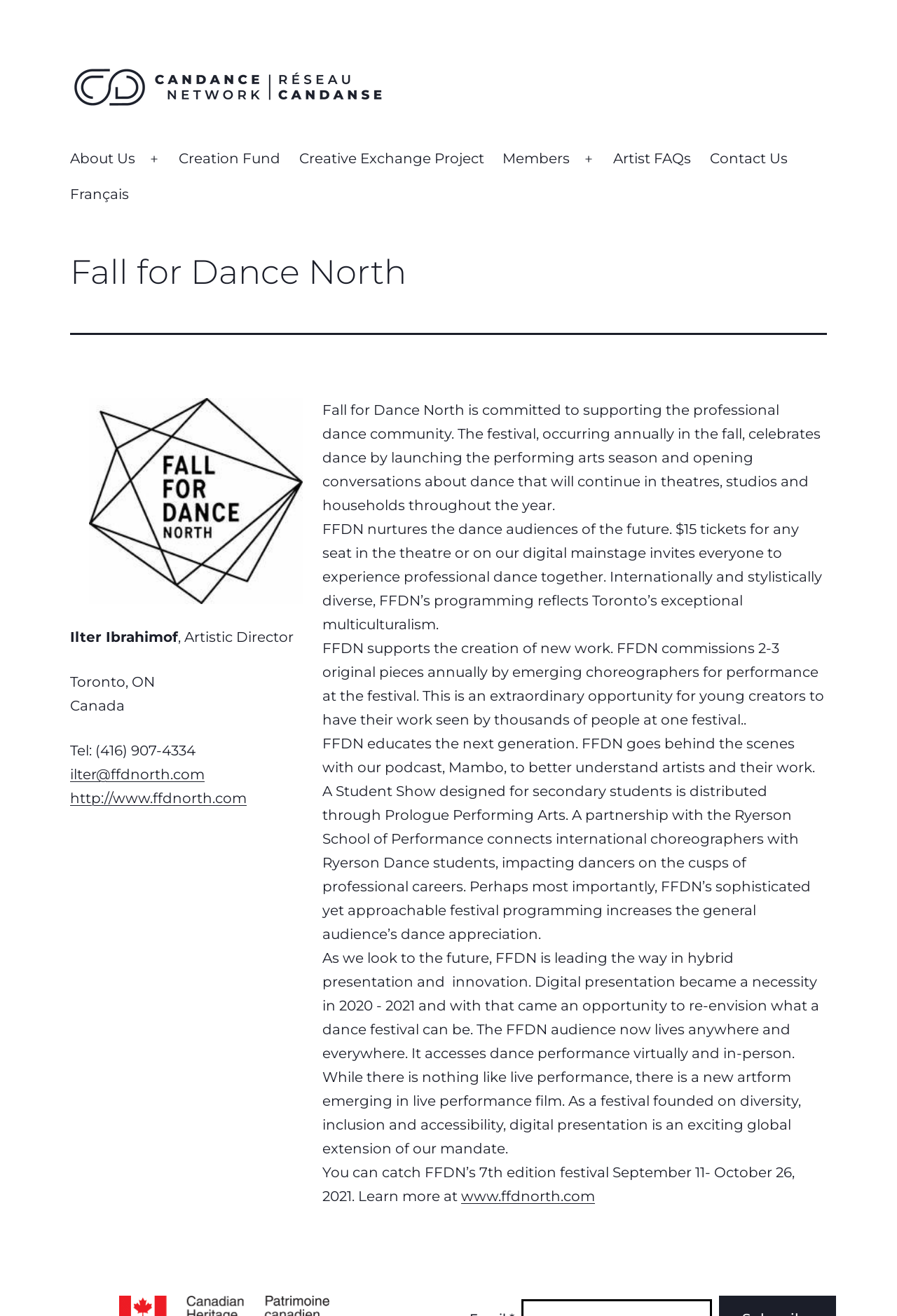Please determine the bounding box coordinates of the area that needs to be clicked to complete this task: 'Contact Ilter Ibrahimof via email'. The coordinates must be four float numbers between 0 and 1, formatted as [left, top, right, bottom].

[0.078, 0.582, 0.228, 0.595]